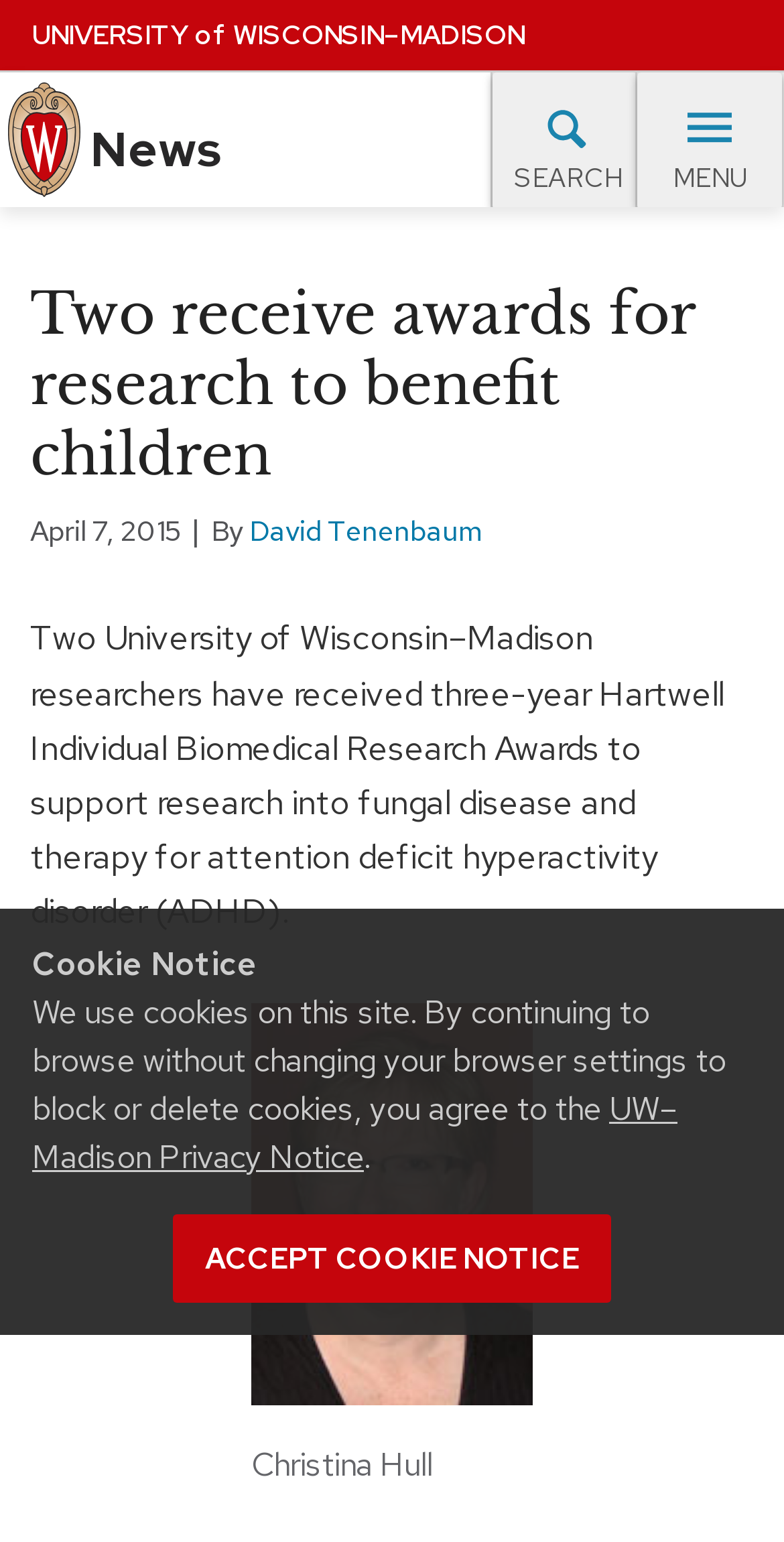Give the bounding box coordinates for this UI element: "Faculty Experts". The coordinates should be four float numbers between 0 and 1, arranged as [left, top, right, bottom].

[0.045, 0.202, 1.0, 0.264]